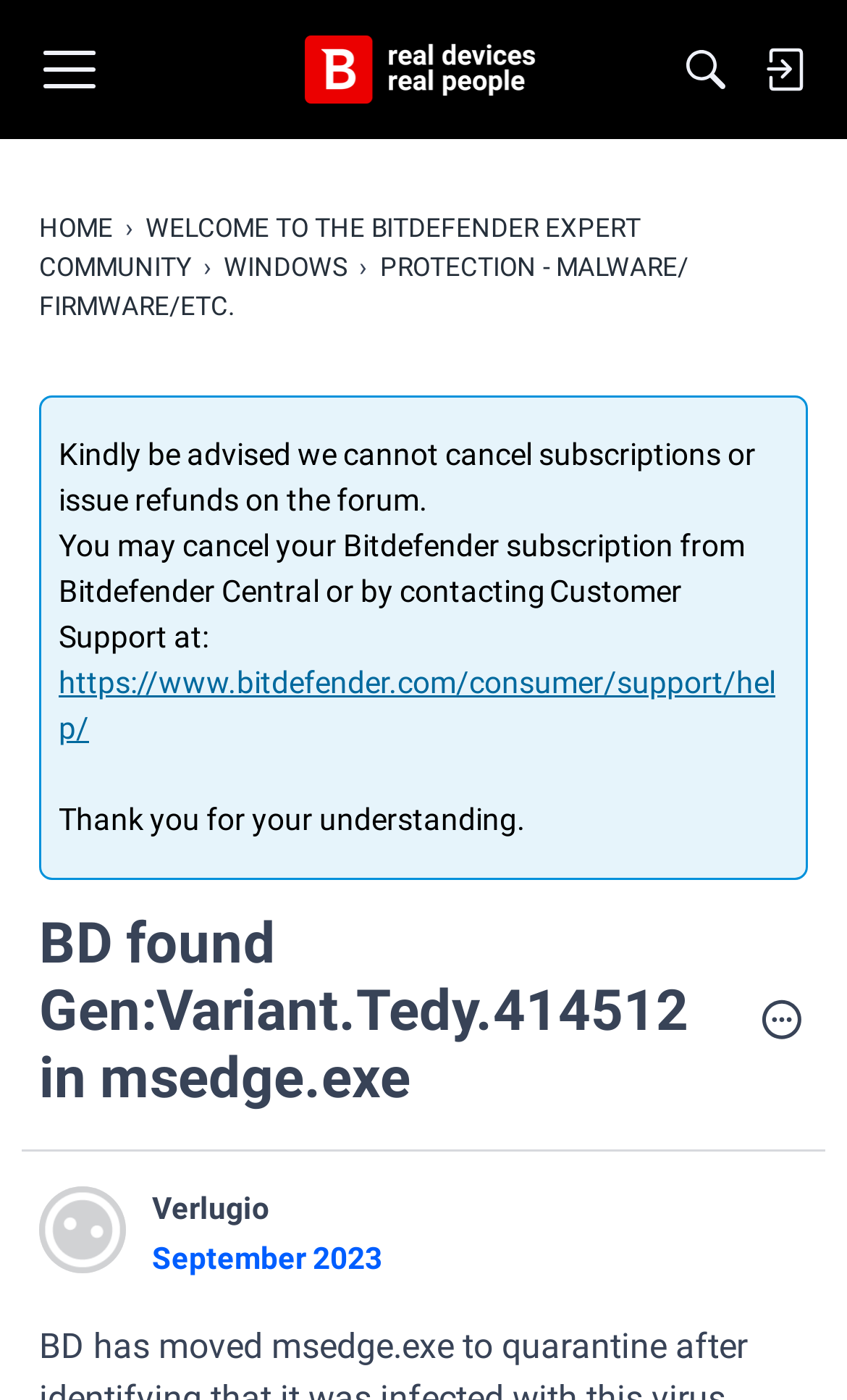Please find the bounding box coordinates in the format (top-left x, top-left y, bottom-right x, bottom-right y) for the given element description. Ensure the coordinates are floating point numbers between 0 and 1. Description: https://www.bitdefender.com/consumer/support/help/

[0.069, 0.475, 0.915, 0.532]